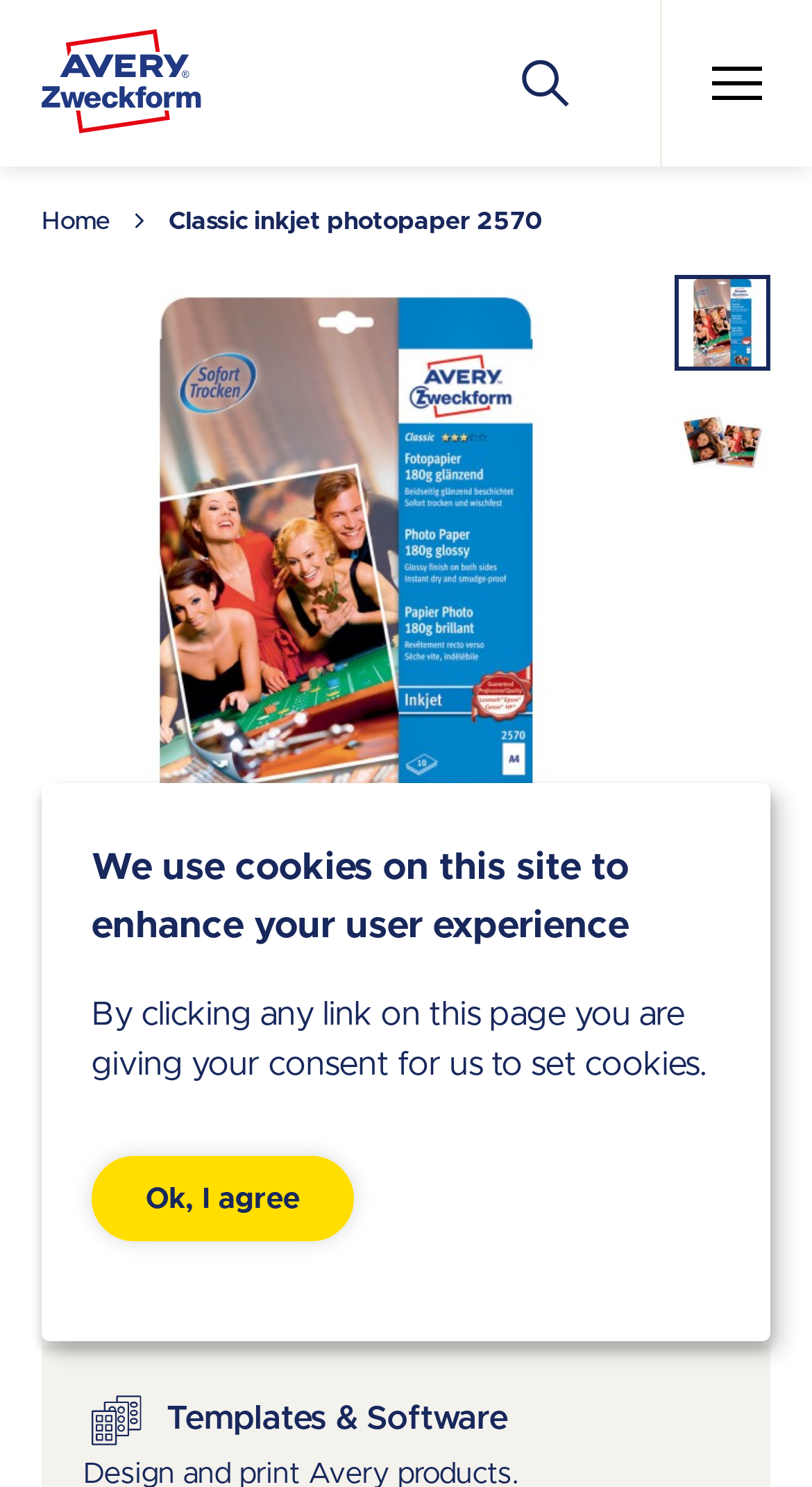Based on the element description, predict the bounding box coordinates (top-left x, top-left y, bottom-right x, bottom-right y) for the UI element in the screenshot: iit coaching in janakpuri

None